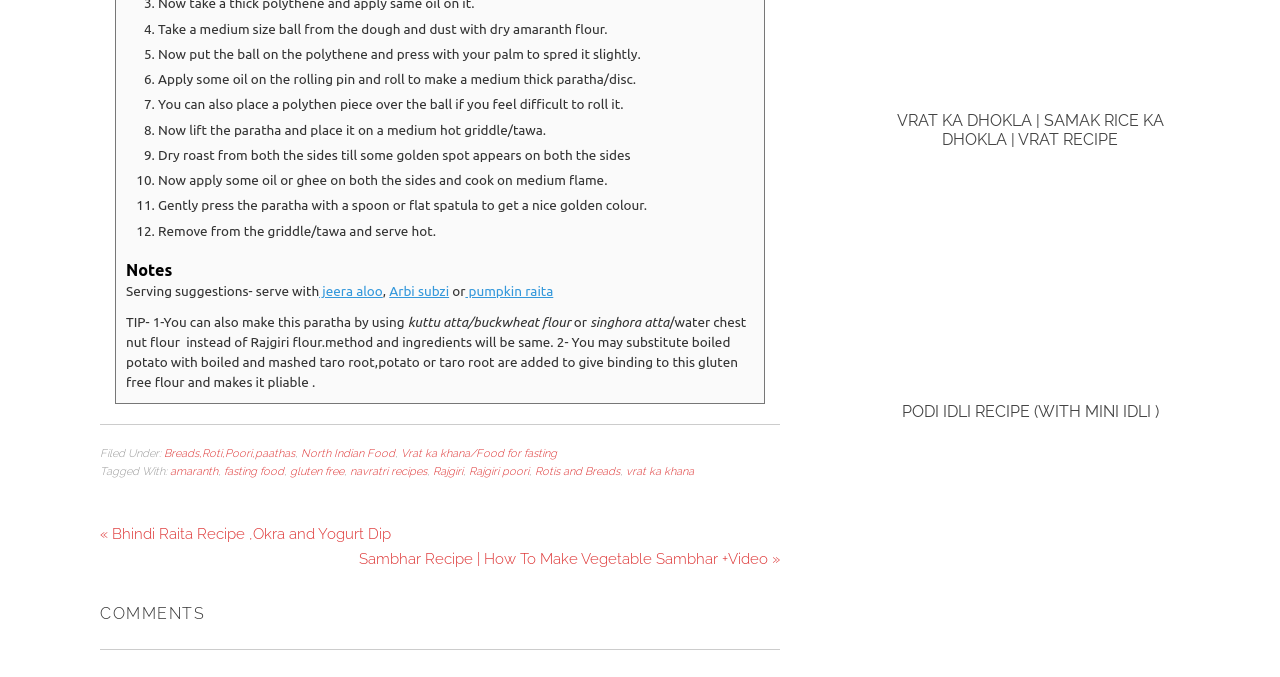Identify the bounding box for the UI element described as: "North Indian Food". The coordinates should be four float numbers between 0 and 1, i.e., [left, top, right, bottom].

[0.235, 0.66, 0.309, 0.679]